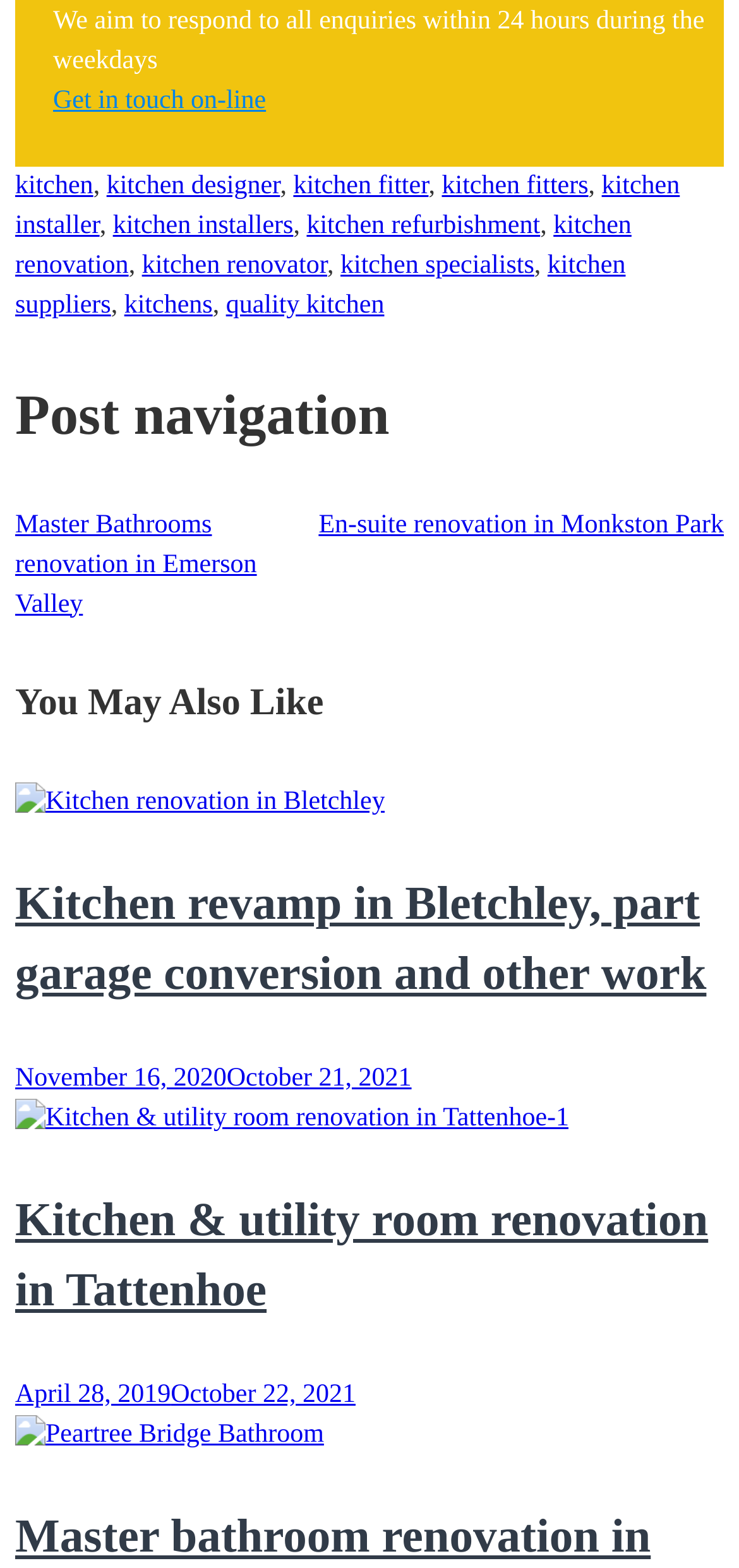Answer the following inquiry with a single word or phrase:
What is the type of image shown for the 'Peartree Bridge Bathroom' project?

Bathroom